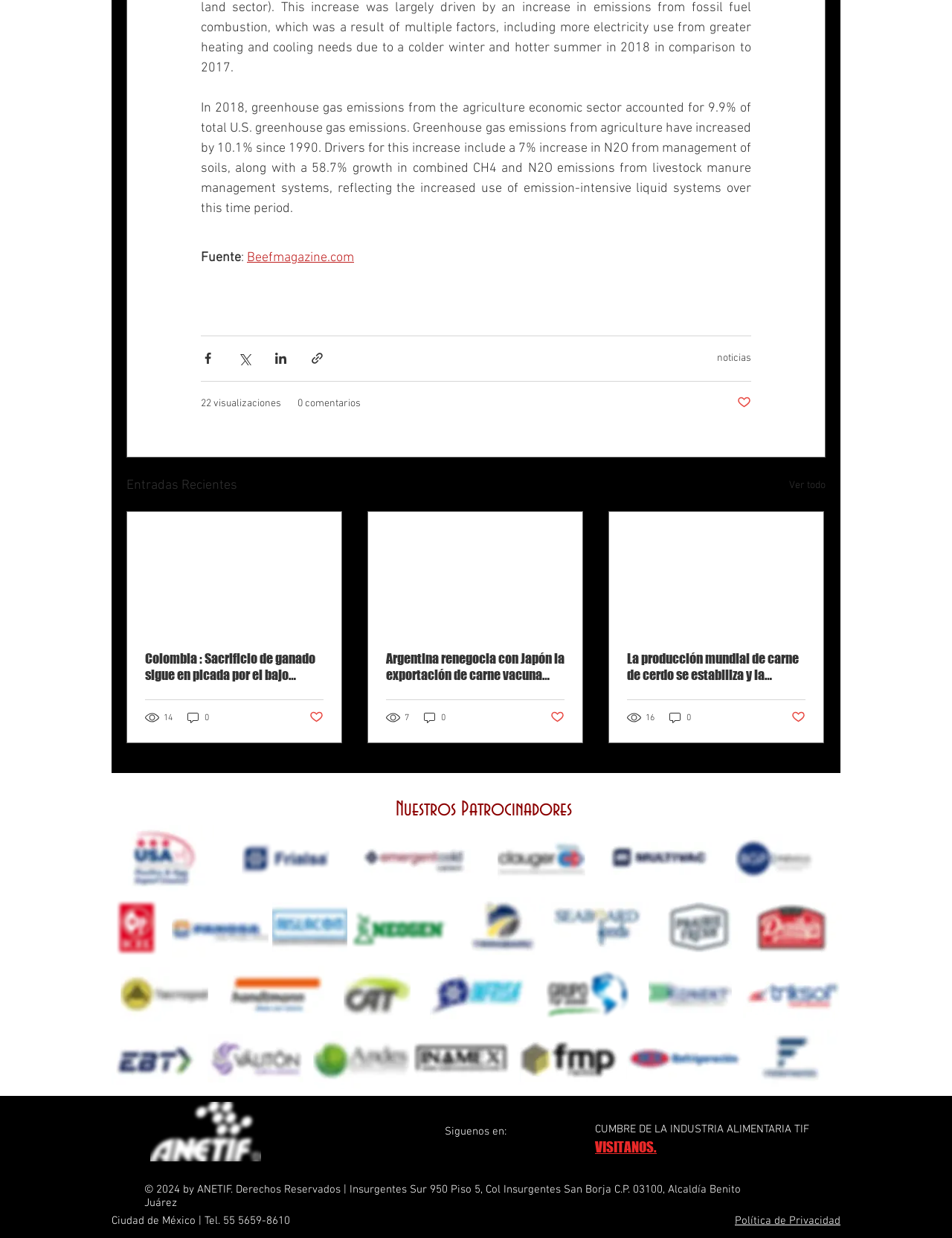What is the source of the information about greenhouse gas emissions from agriculture?
Please look at the screenshot and answer in one word or a short phrase.

Beefmagazine.com